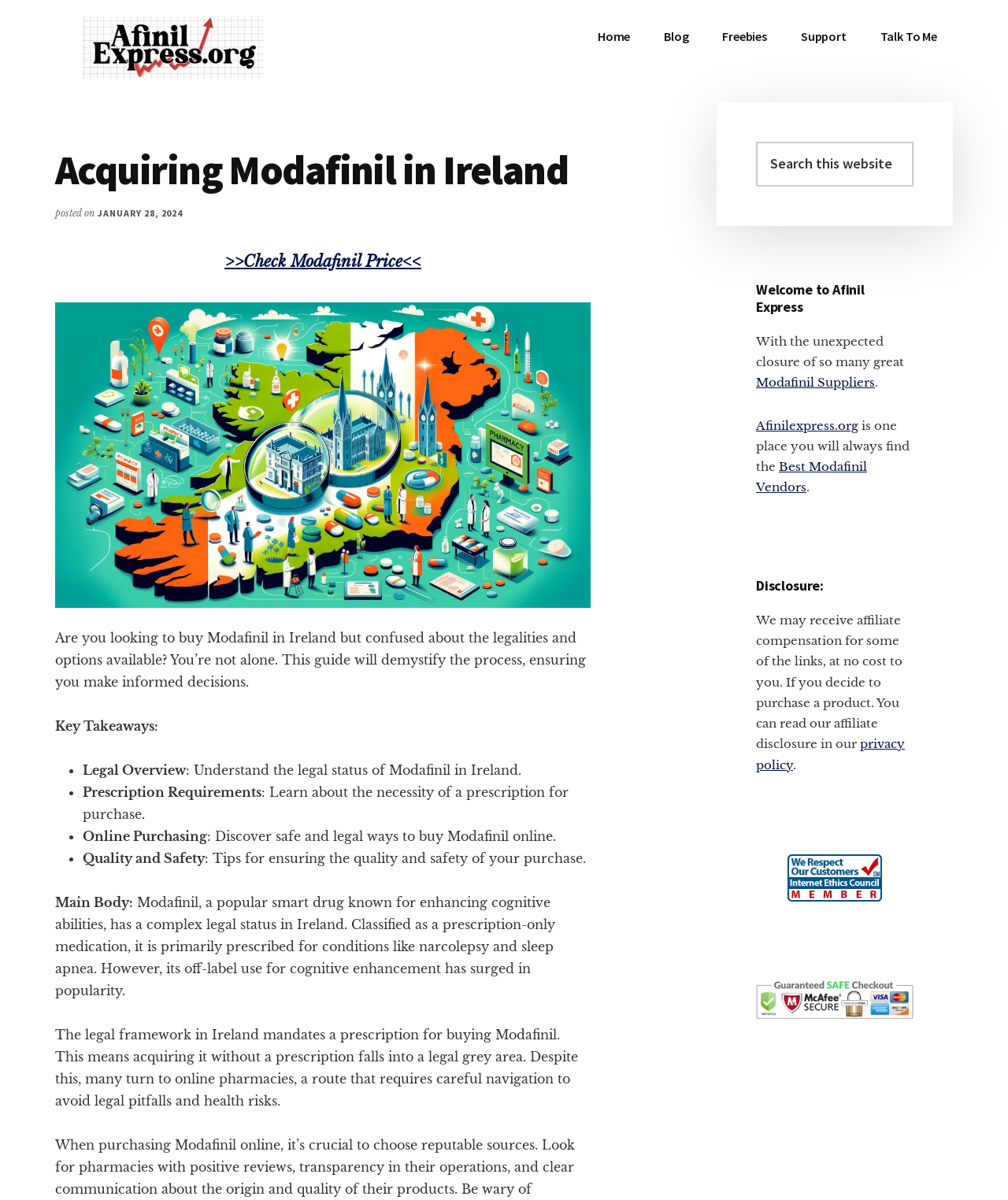What is the main topic of this webpage? Based on the screenshot, please respond with a single word or phrase.

Modafinil in Ireland